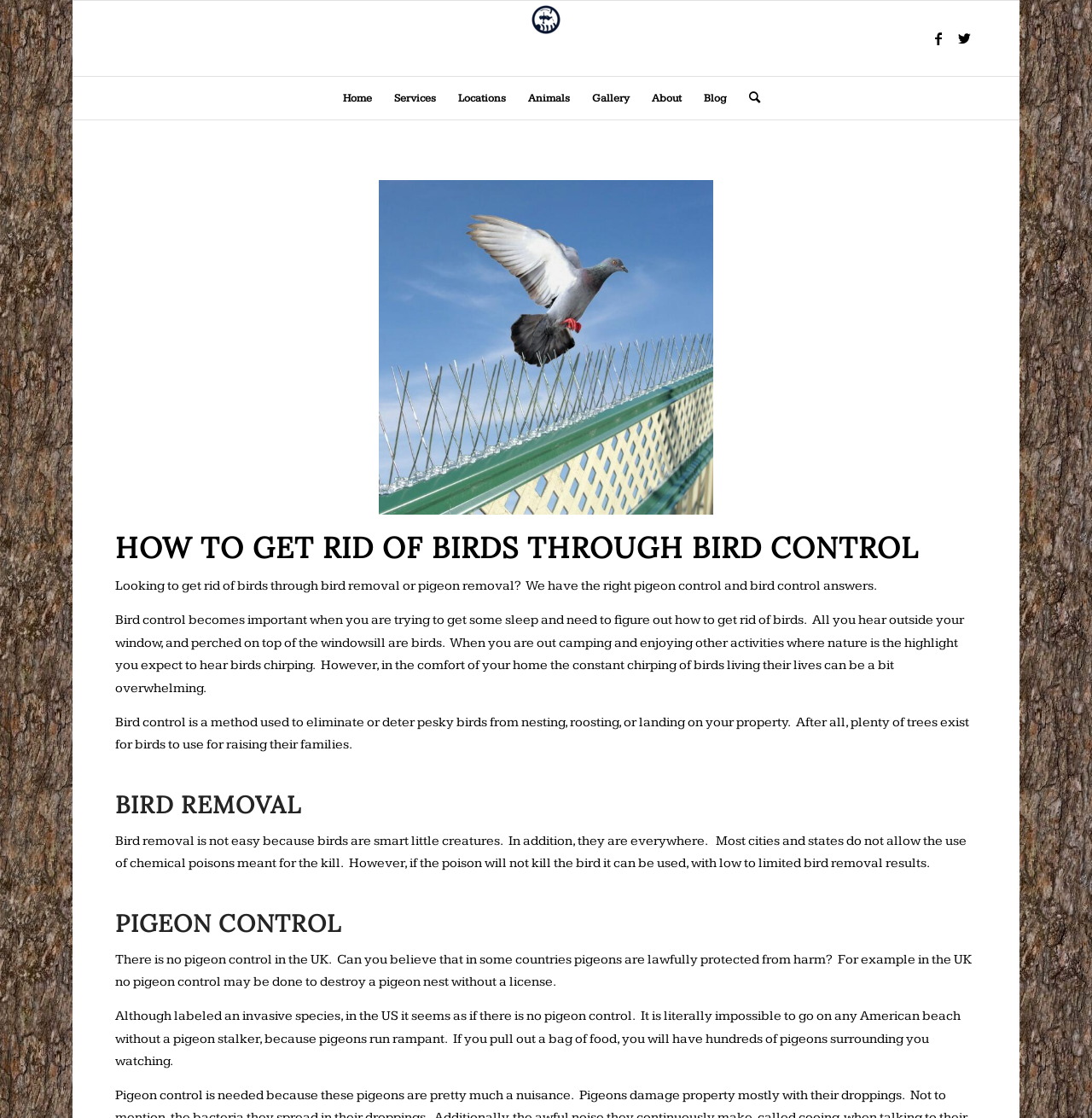With reference to the screenshot, provide a detailed response to the question below:
What is the purpose of bird control?

According to the webpage, bird control is a method used to eliminate or deter pesky birds from nesting, roosting, or landing on your property. This is mentioned in the paragraph that starts with 'Bird control is a method used to eliminate or deter pesky birds...'.